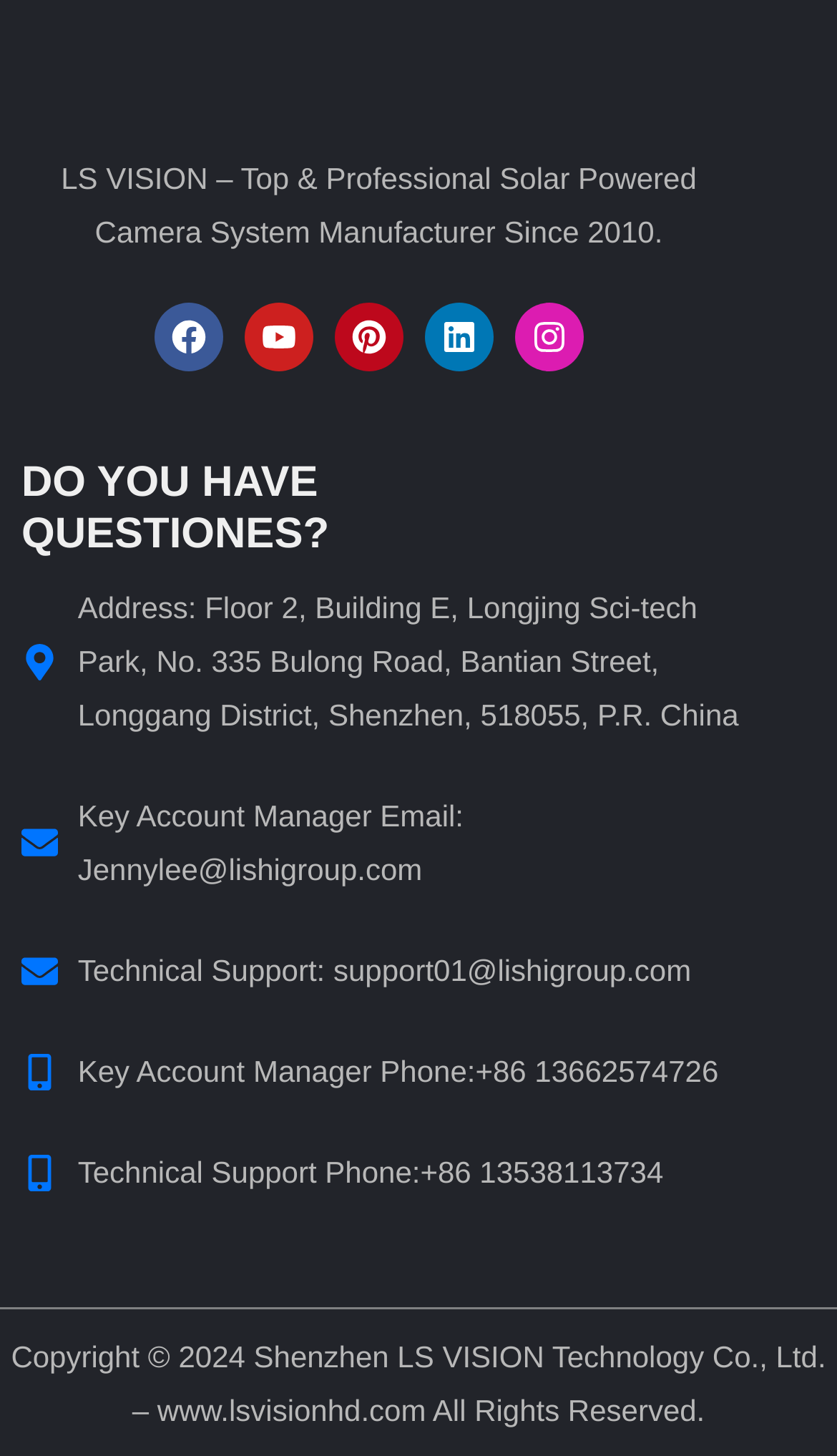Specify the bounding box coordinates of the area to click in order to follow the given instruction: "Call Technical Support."

[0.026, 0.787, 0.915, 0.824]